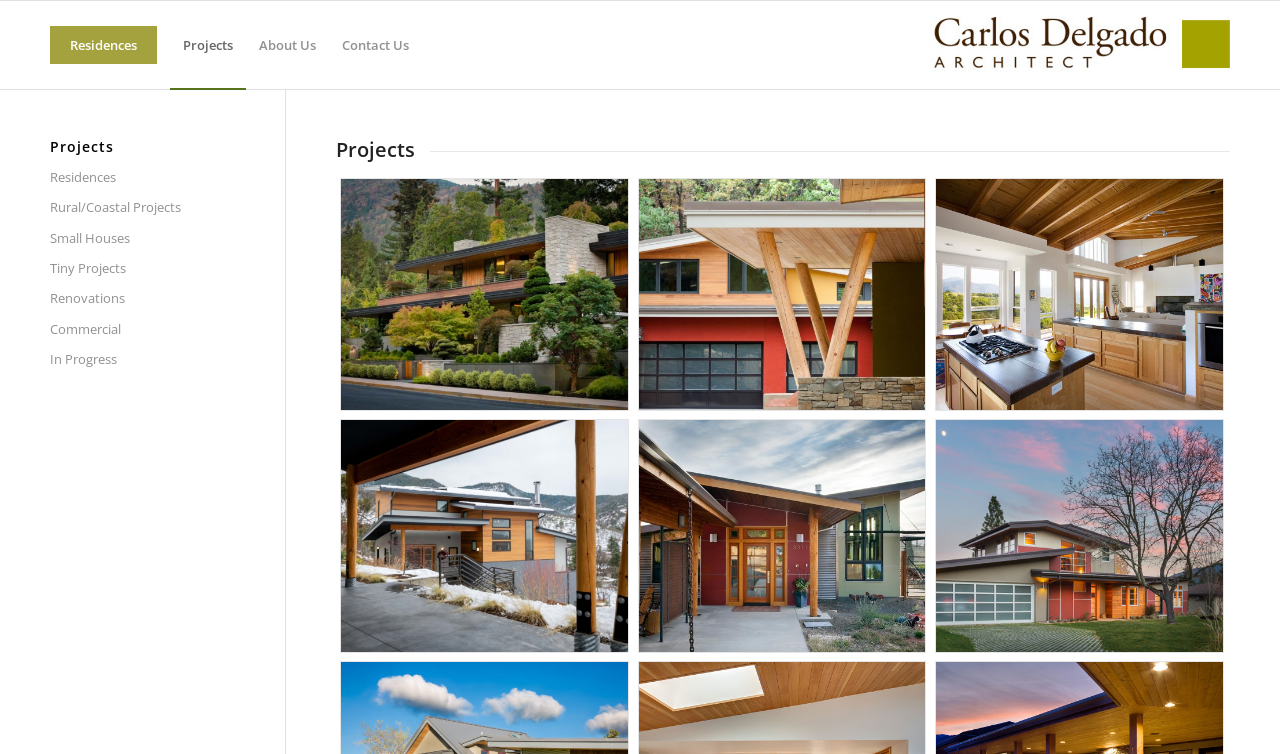Explain the webpage in detail.

This webpage is about Carlos Delgado Architect, an architectural project design firm based in Ashland, Oregon. At the top, there is a logo and a navigation menu with five items: Residences, Projects, About Us, and Contact Us. Below the navigation menu, there is a heading that reads "Projects". 

The main content of the webpage is divided into three columns, each containing four articles with images and links. The articles are arranged in a grid-like structure, with the top-left article positioned near the "Projects" heading. Each article has a link with a brief description of the project, accompanied by an image. The images are of various architectural designs, including buildings, rooms, and structures.

On the left side of the webpage, there is a complementary section with a heading that also reads "Projects". This section contains seven links to different project categories, including Residences, Rural/Coastal Projects, Small Houses, Tiny Projects, Renovations, Commercial, and In Progress.